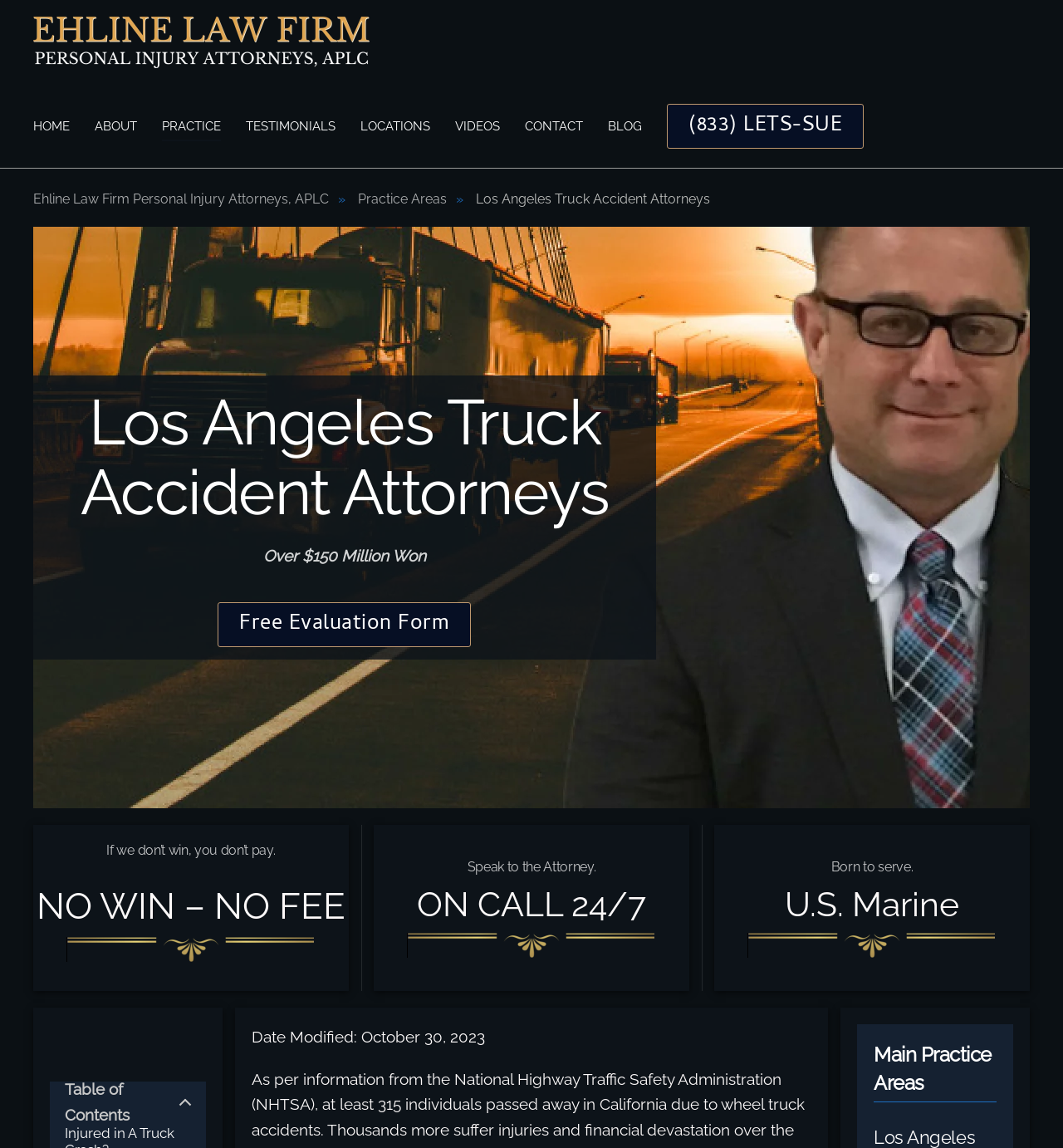What is the promise of the law firm?
Analyze the image and deliver a detailed answer to the question.

I found the answer by looking at the static text 'NO WIN – NO FEE' and the image with the description 'No Win No Fee Promise from reputable nationwide USA accident attorney specializing in severe burn injuries to skin'.